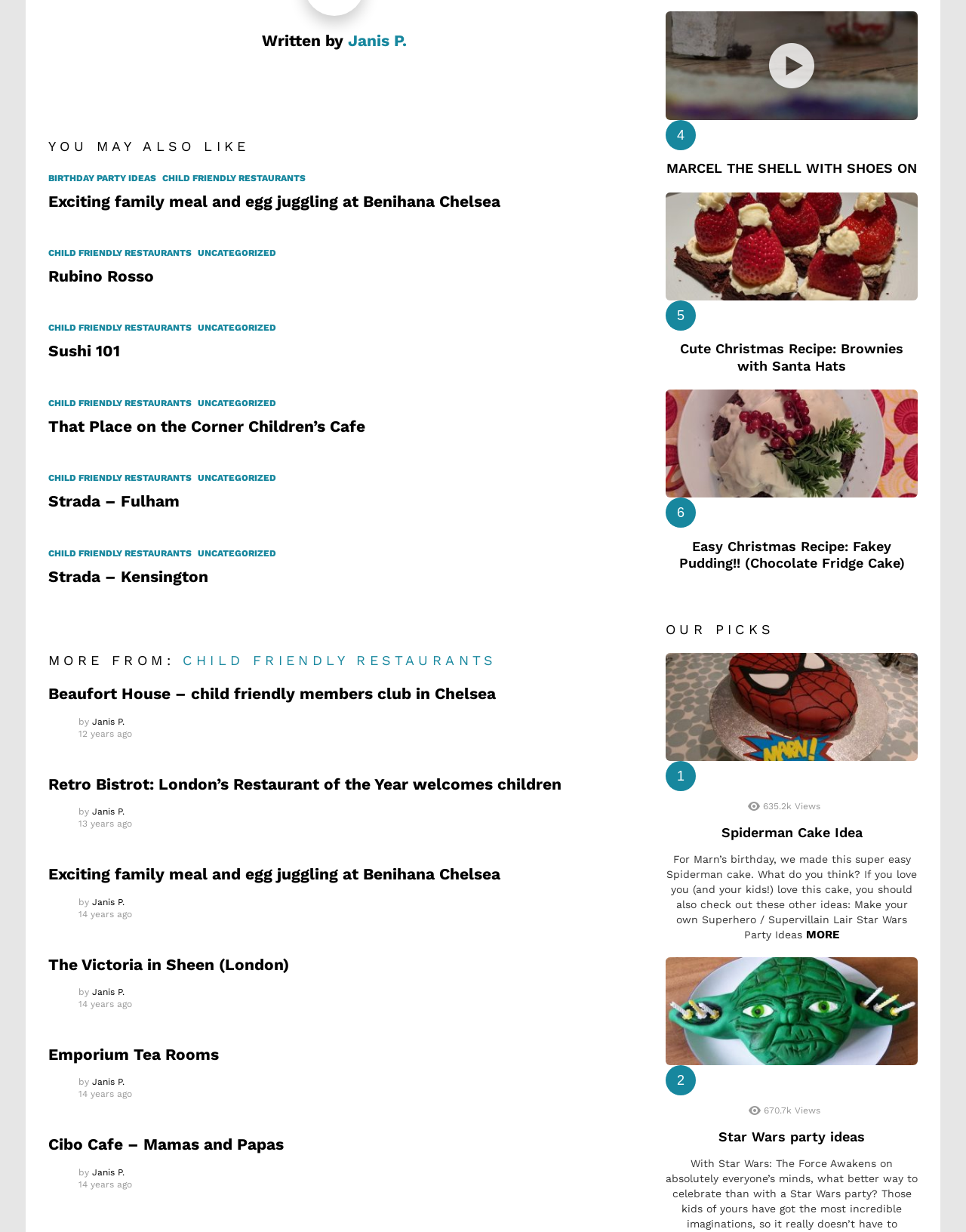Answer the question briefly using a single word or phrase: 
What is the title of the first article in the 'YOU MAY ALSO LIKE' section?

Exciting family meal and egg juggling at Benihana Chelsea